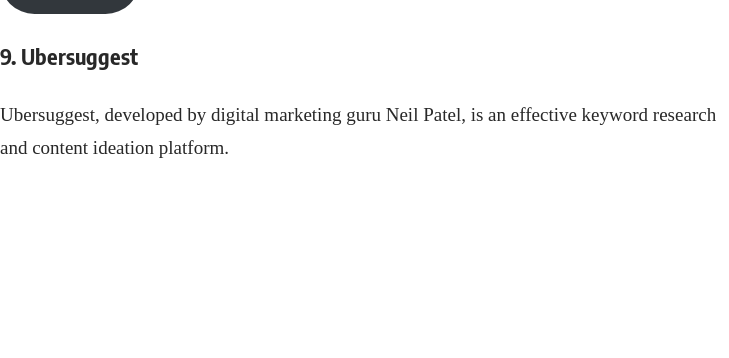What is the purpose of Serpstat?
Please use the image to deliver a detailed and complete answer.

According to the image description, Serpstat's comprehensive approach to SEO is aimed at enhancing online visibility and marketing strategies, which suggests that its purpose is to help users improve their online presence.